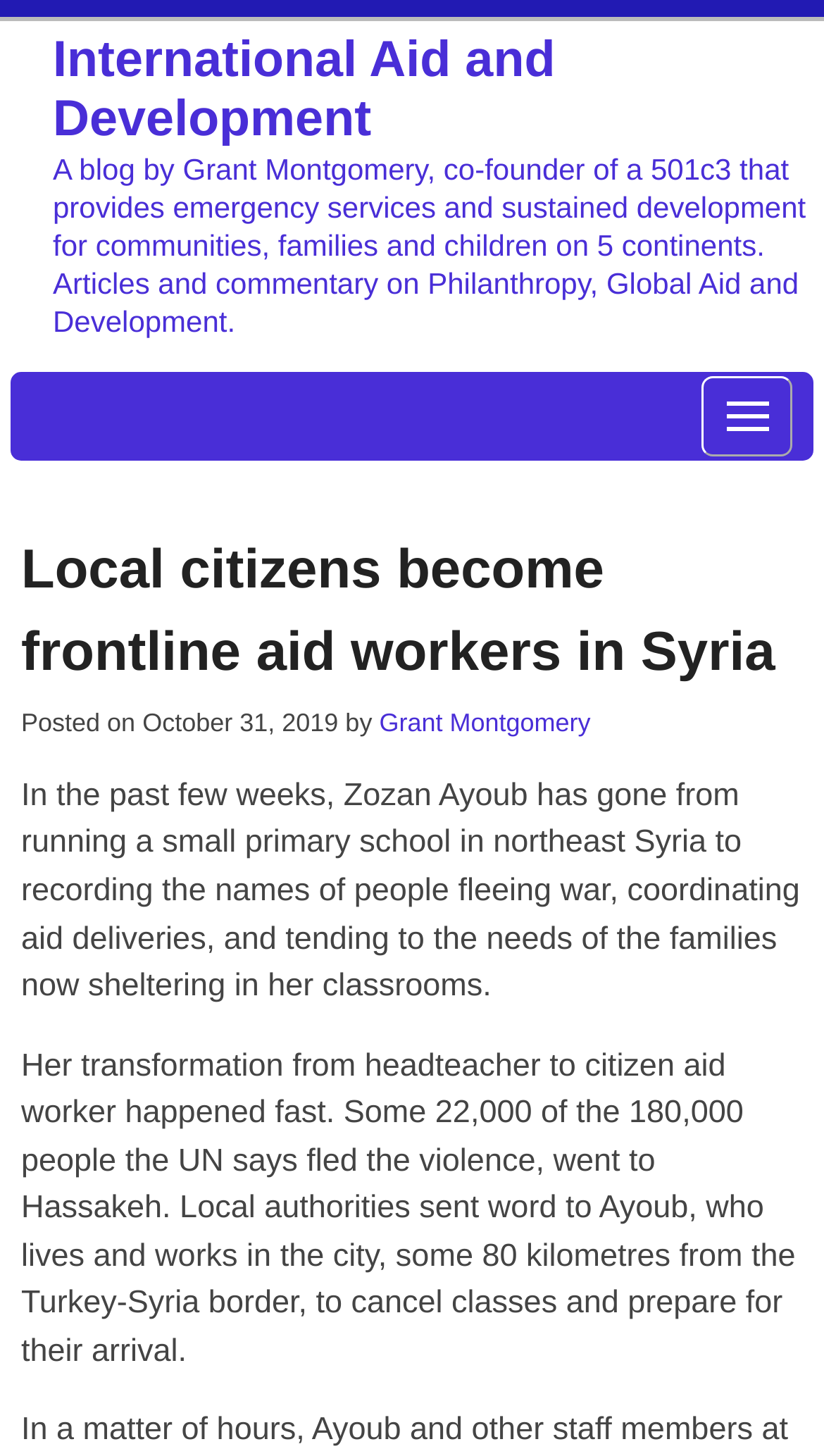Please determine the bounding box coordinates for the UI element described here. Use the format (top-left x, top-left y, bottom-right x, bottom-right y) with values bounded between 0 and 1: International Aid and Development

[0.064, 0.021, 0.674, 0.101]